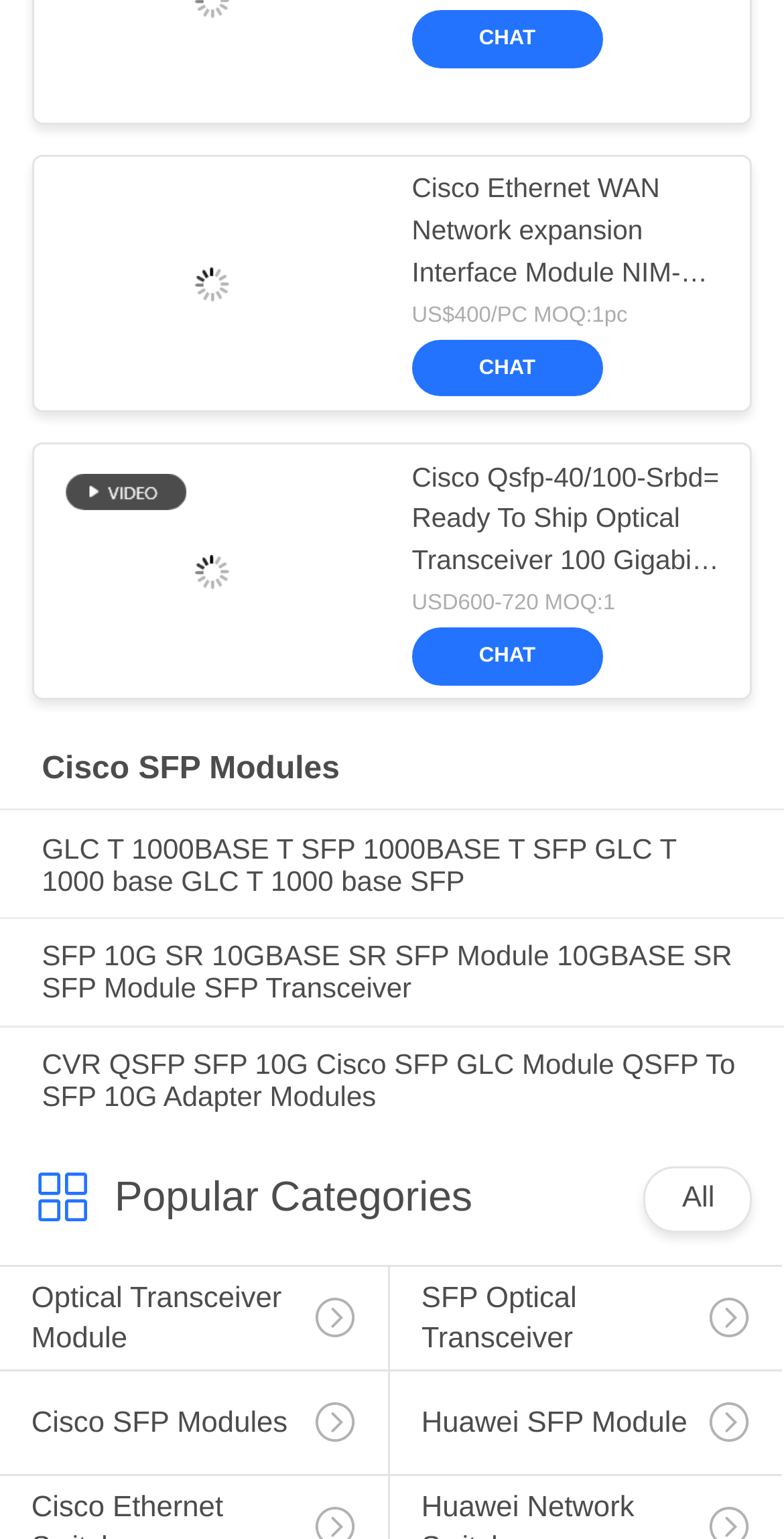Return the bounding box coordinates of the UI element that corresponds to this description: "Chat". The coordinates must be given as four float numbers in the range of 0 and 1, [left, top, right, bottom].

[0.576, 0.019, 0.717, 0.033]